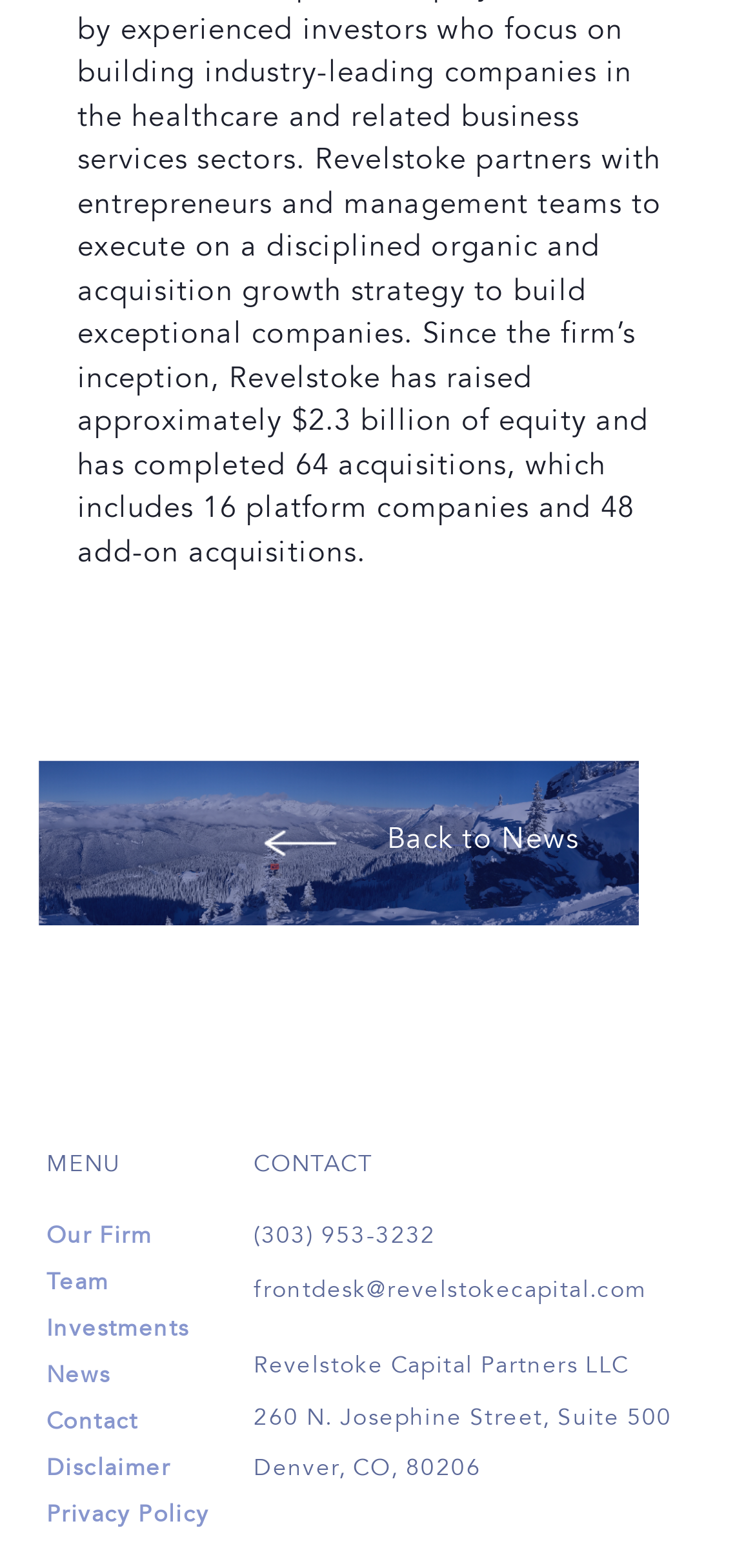Provide the bounding box coordinates of the UI element this sentence describes: "Contact".

[0.062, 0.899, 0.184, 0.914]